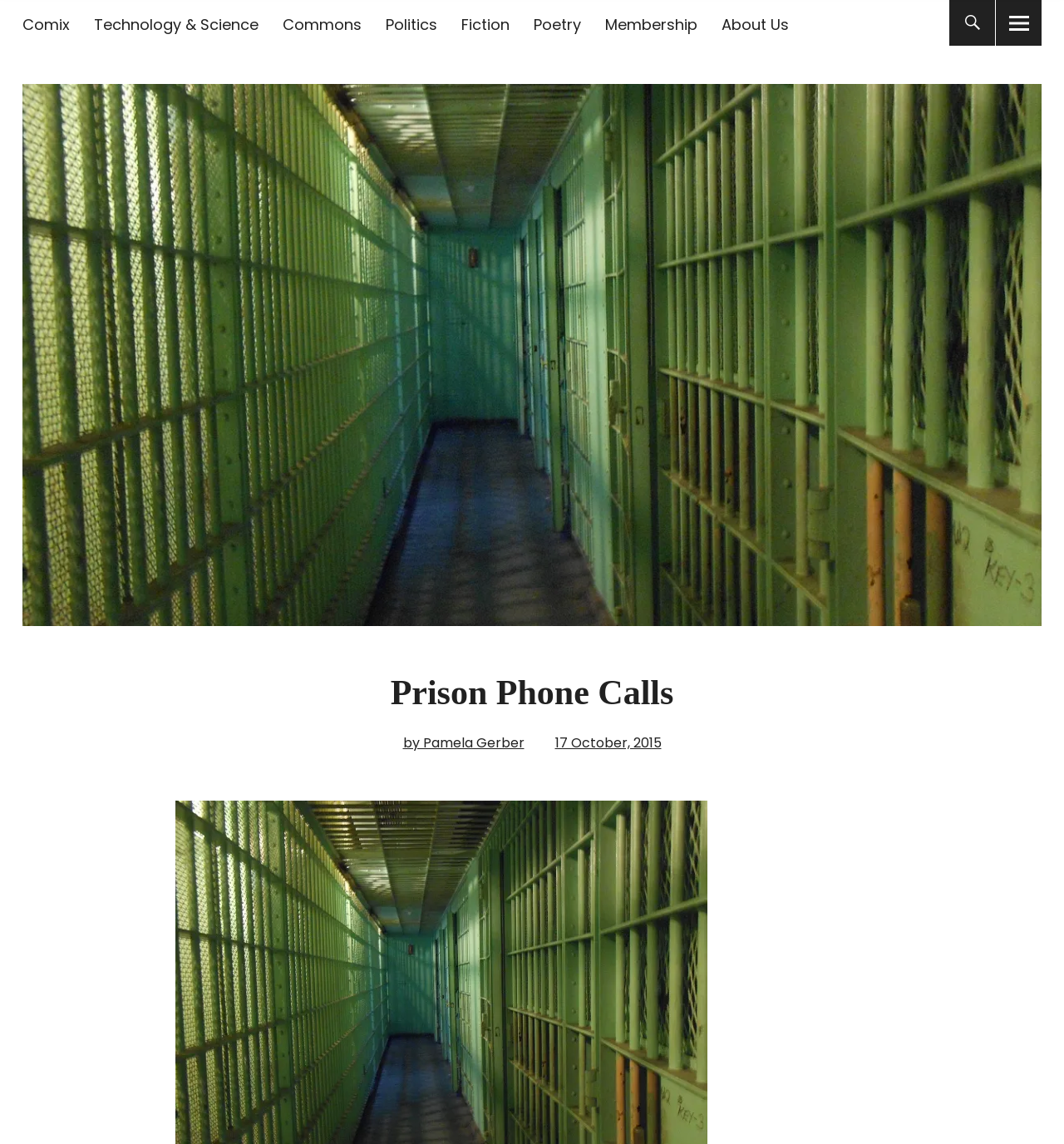Please identify the bounding box coordinates of the clickable region that I should interact with to perform the following instruction: "Click on the 'Home Improvement' link". The coordinates should be expressed as four float numbers between 0 and 1, i.e., [left, top, right, bottom].

None